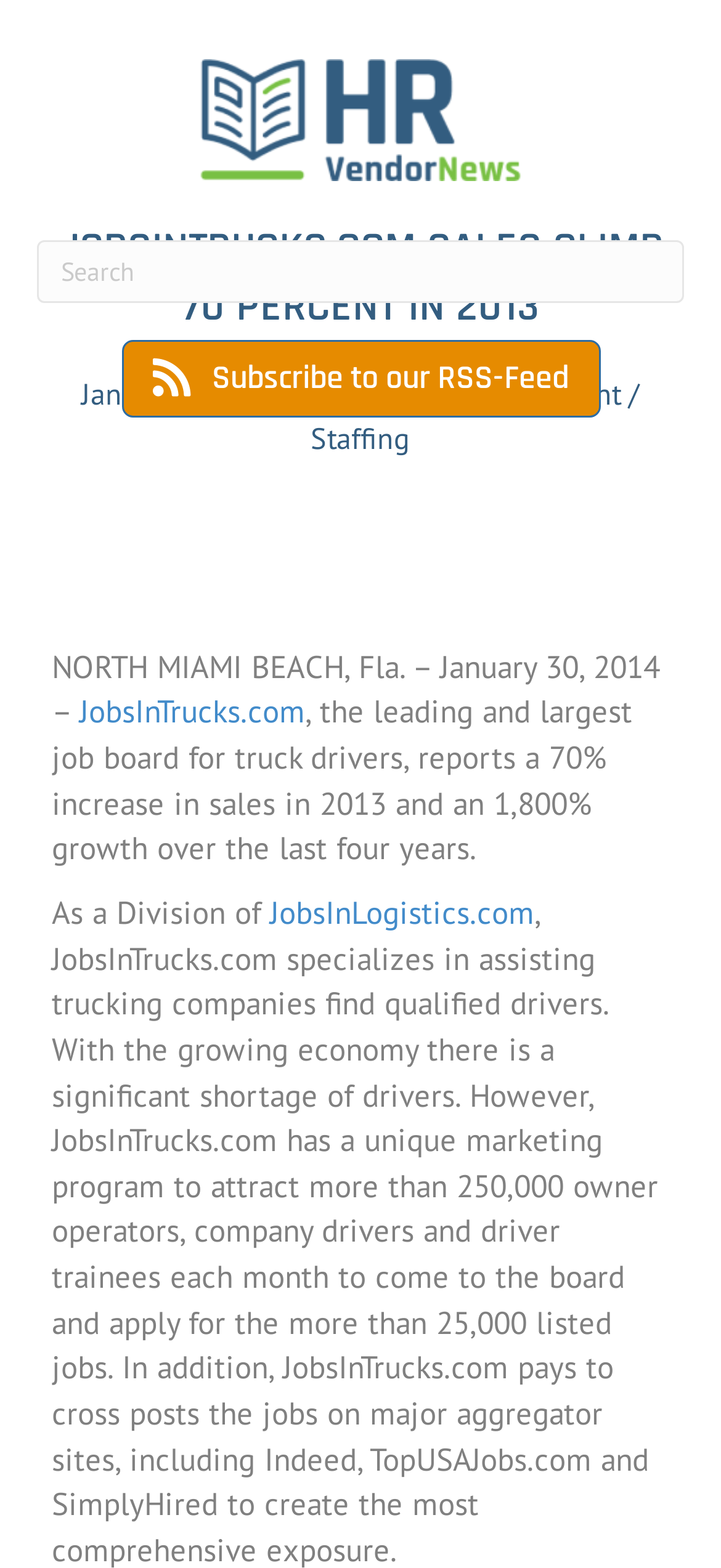Bounding box coordinates are to be given in the format (top-left x, top-left y, bottom-right x, bottom-right y). All values must be floating point numbers between 0 and 1. Provide the bounding box coordinate for the UI element described as: Recruitment / Staffing

[0.431, 0.24, 0.887, 0.291]